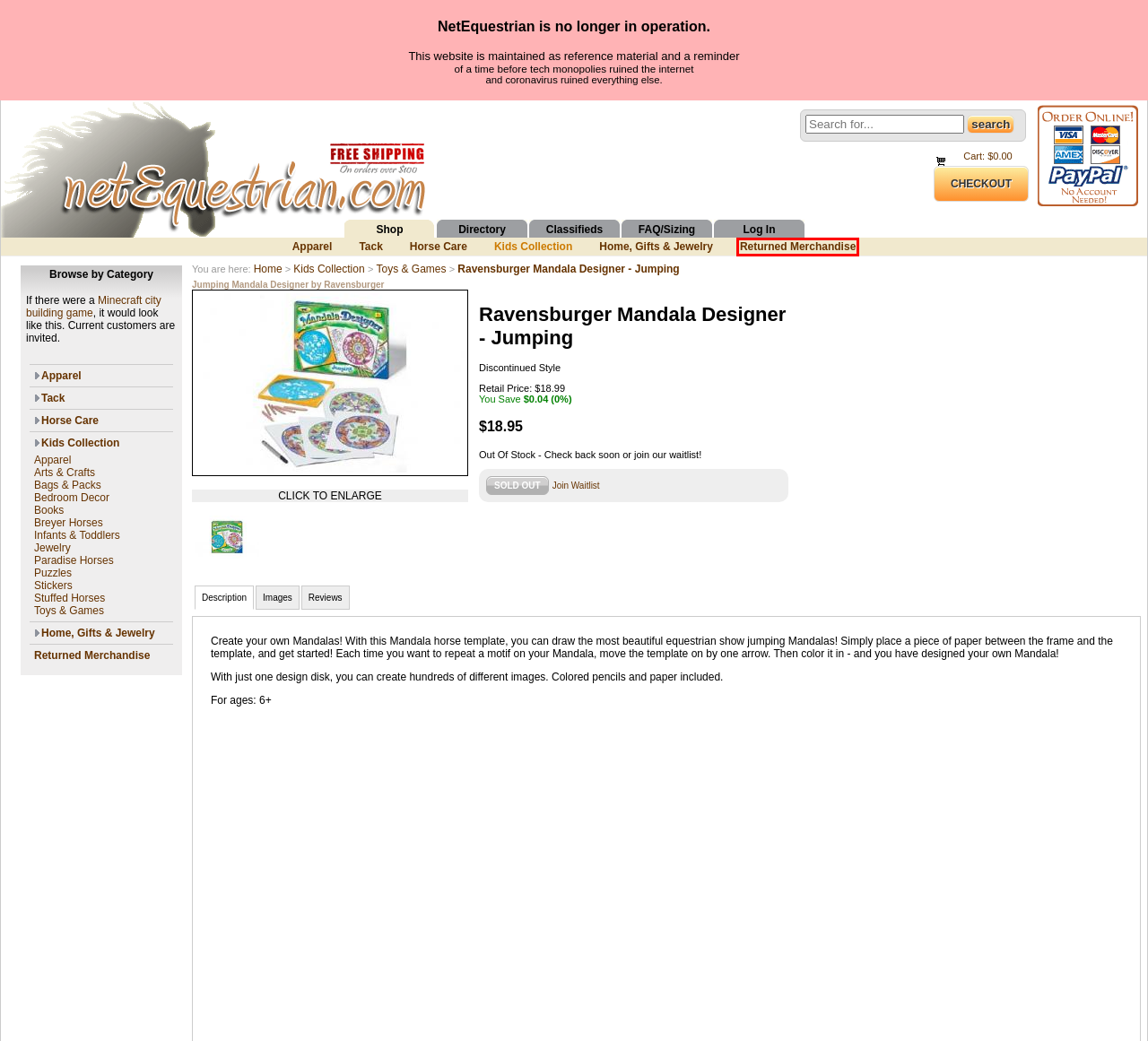You are given a screenshot of a webpage with a red bounding box around an element. Choose the most fitting webpage description for the page that appears after clicking the element within the red bounding box. Here are the candidates:
A. Paradise Horse toys
B. Averish
C. Horse Gifts for Home
D. Horse Themed Bags
E. Ladies Horseback Riding Apparel
F. Childrens Horse Jewelry
G. Returns
H. children's horse themed bedroom d?cor

G